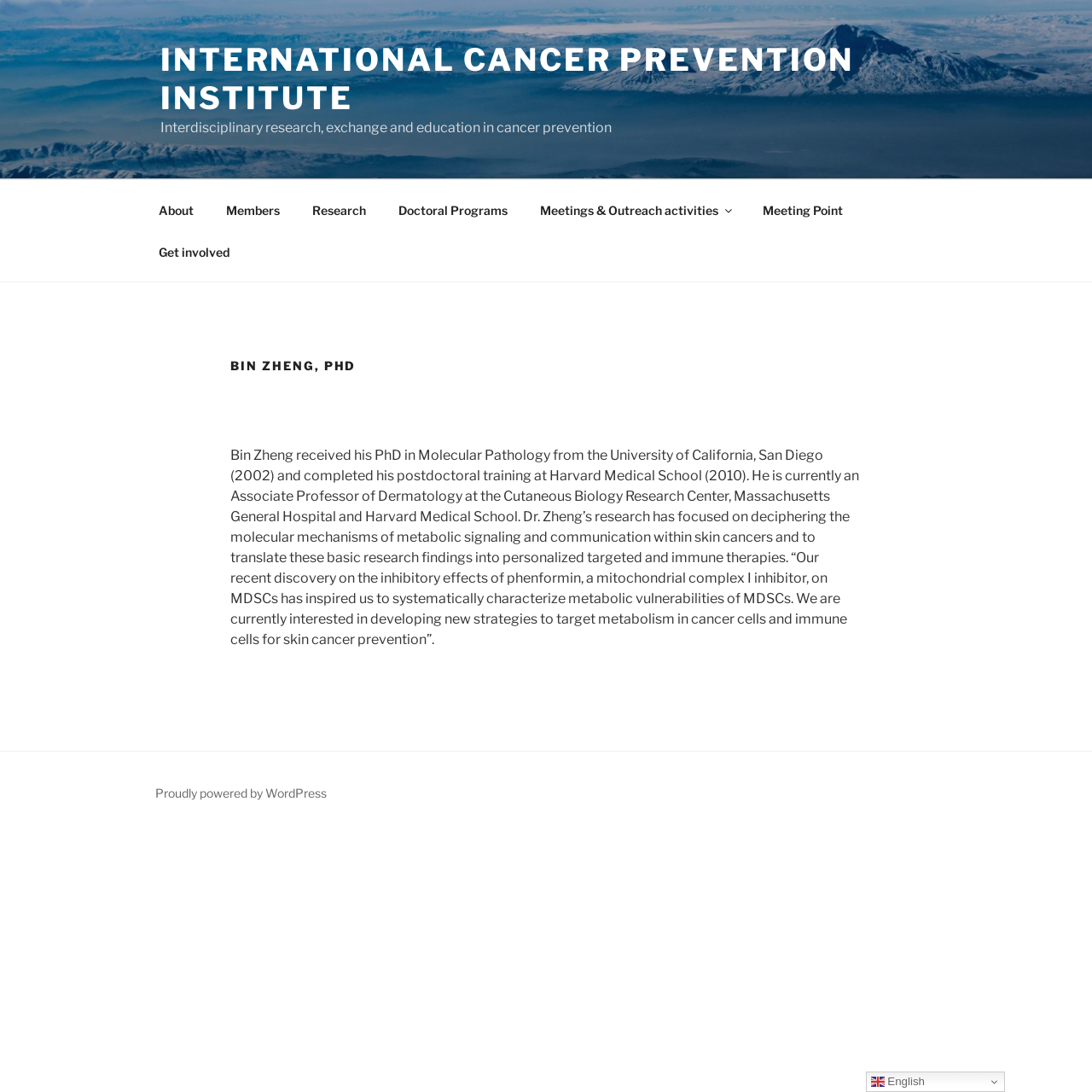What language is the website currently in?
Make sure to answer the question with a detailed and comprehensive explanation.

The webpage has a link at the bottom that says 'en English', indicating that the website is currently in English language.